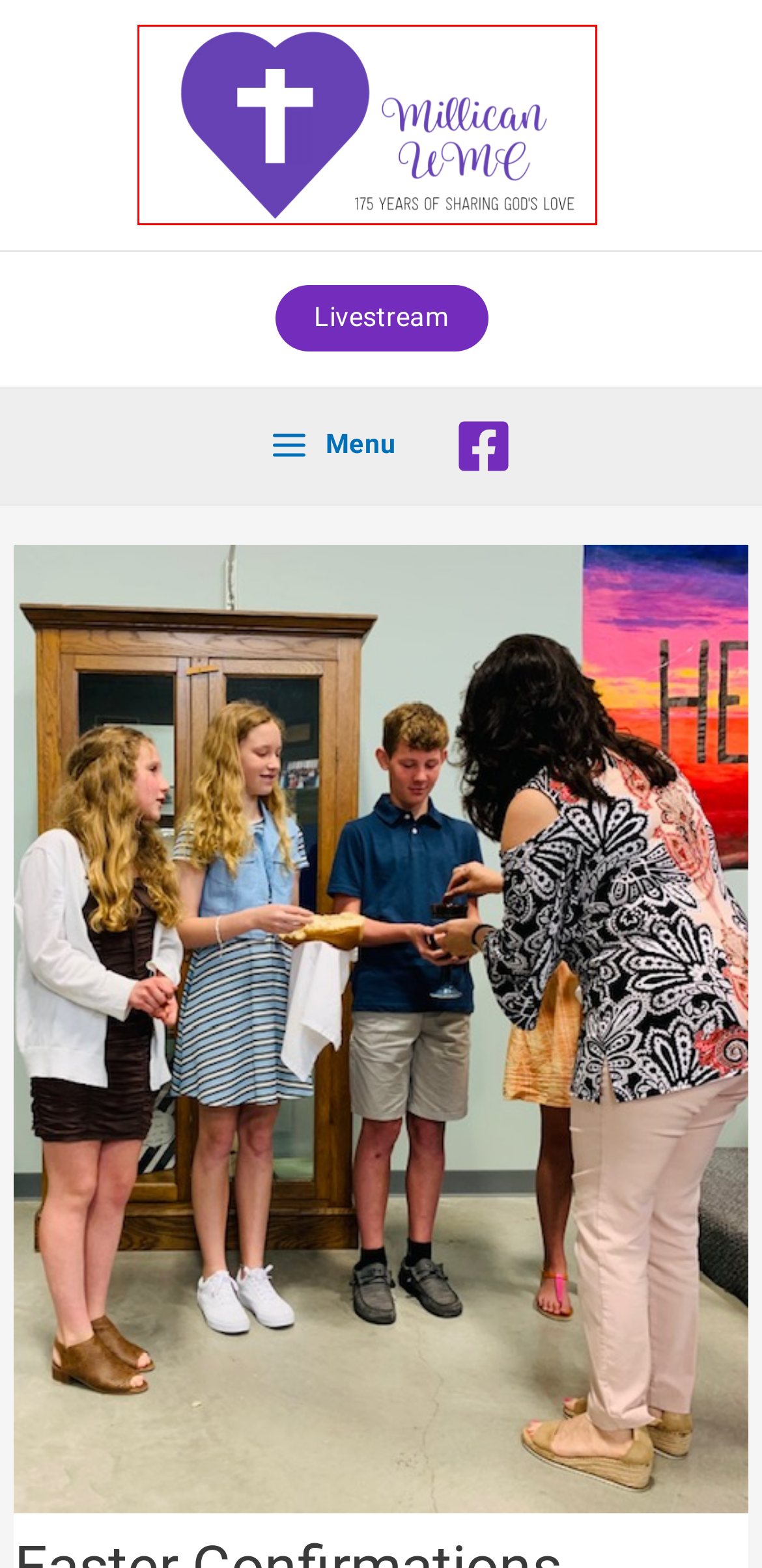Given a screenshot of a webpage with a red bounding box around an element, choose the most appropriate webpage description for the new page displayed after clicking the element within the bounding box. Here are the candidates:
A. April 2017 - MillicanUMC
B. MillicanAdmin, Author at MillicanUMC
C. news Archives - MillicanUMC
D. Time for VBS! - MillicanUMC
E. Contact - MillicanUMC
F. Easter Worship - MillicanUMC
G. December 2023 - MillicanUMC
H. Millican United Methodist Church - MillicanUMC

H